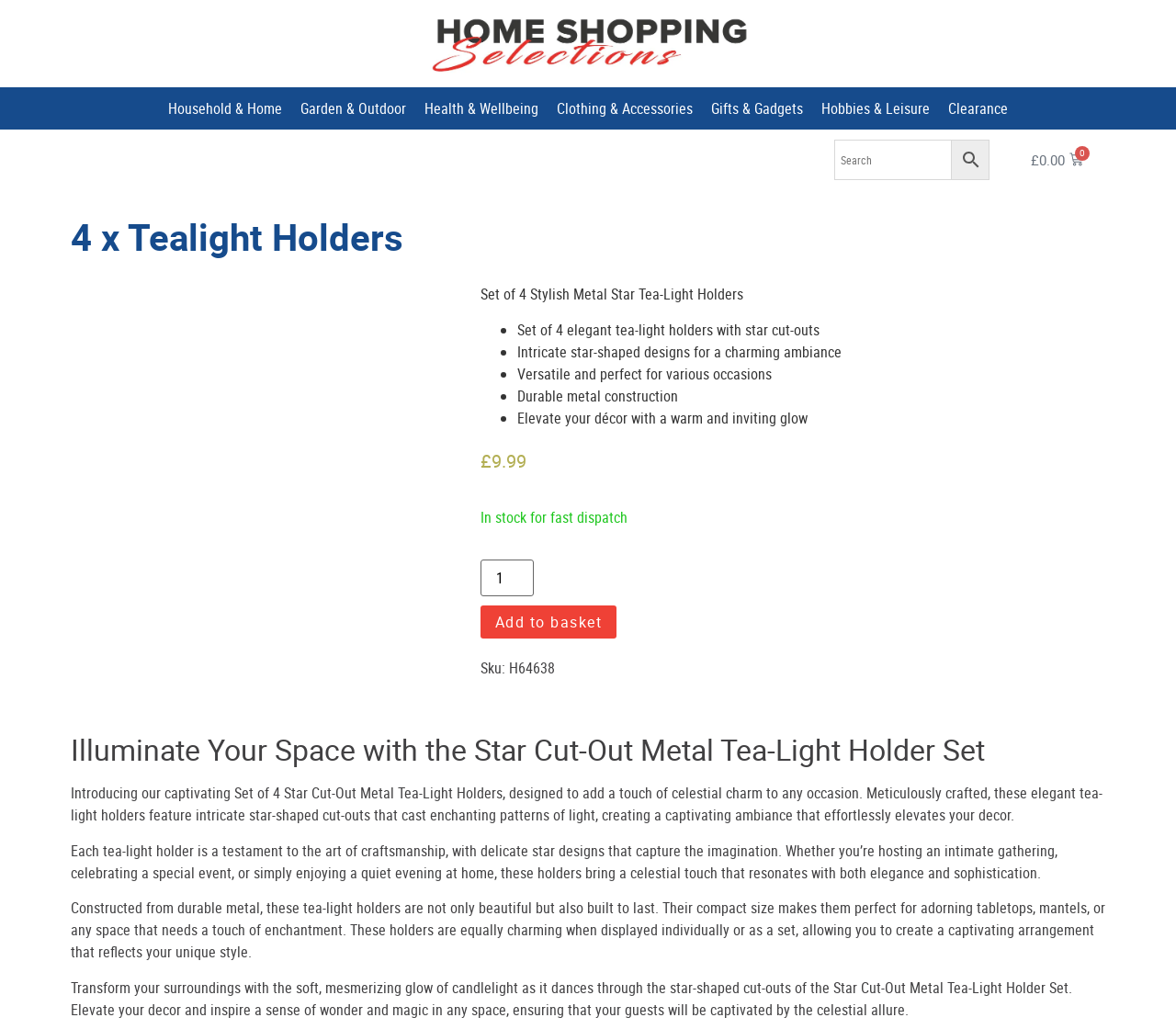Please determine the bounding box coordinates of the element's region to click in order to carry out the following instruction: "View product details". The coordinates should be four float numbers between 0 and 1, i.e., [left, top, right, bottom].

[0.06, 0.266, 0.385, 0.638]